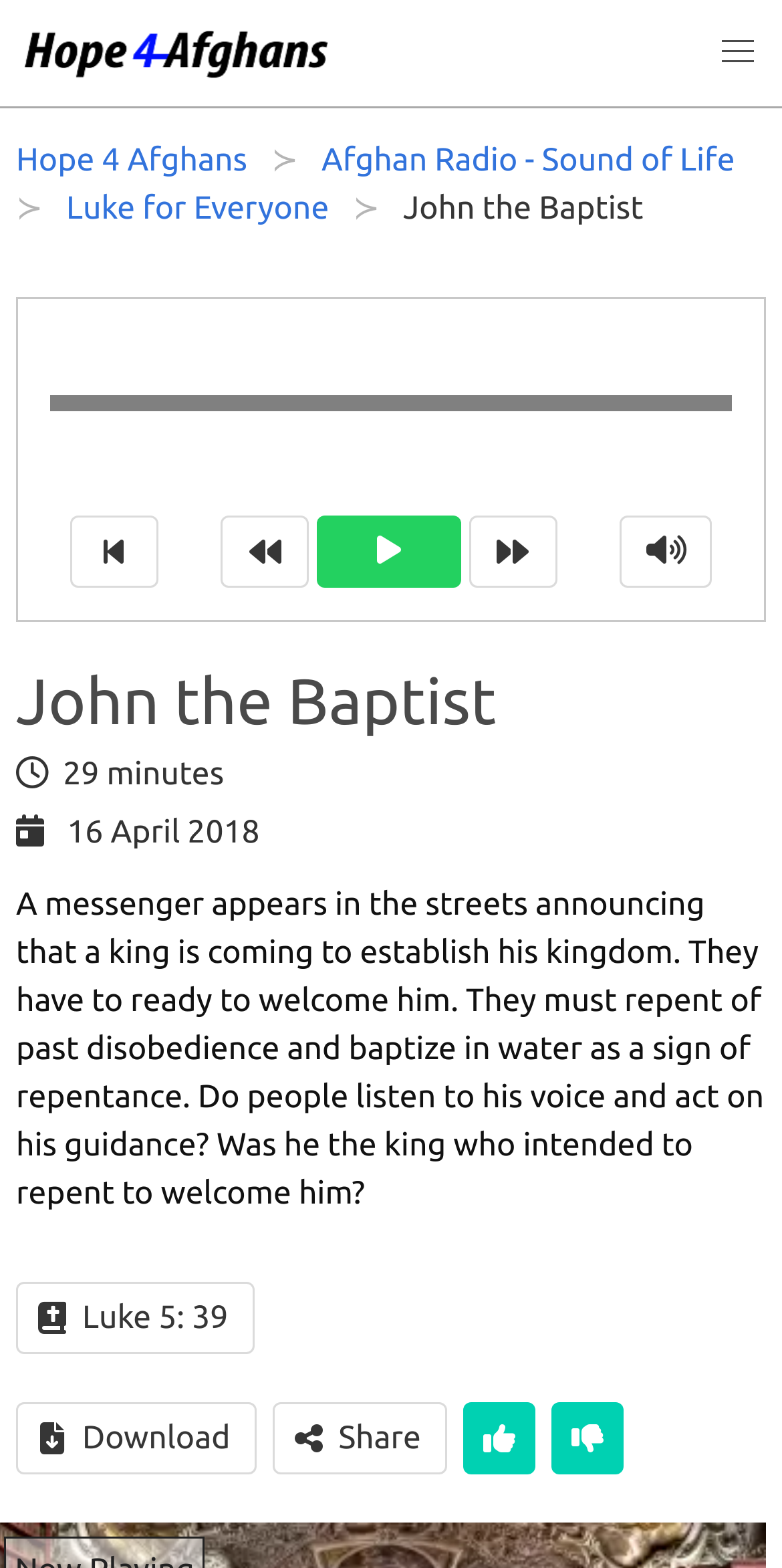Identify the webpage's primary heading and generate its text.

John the Baptist